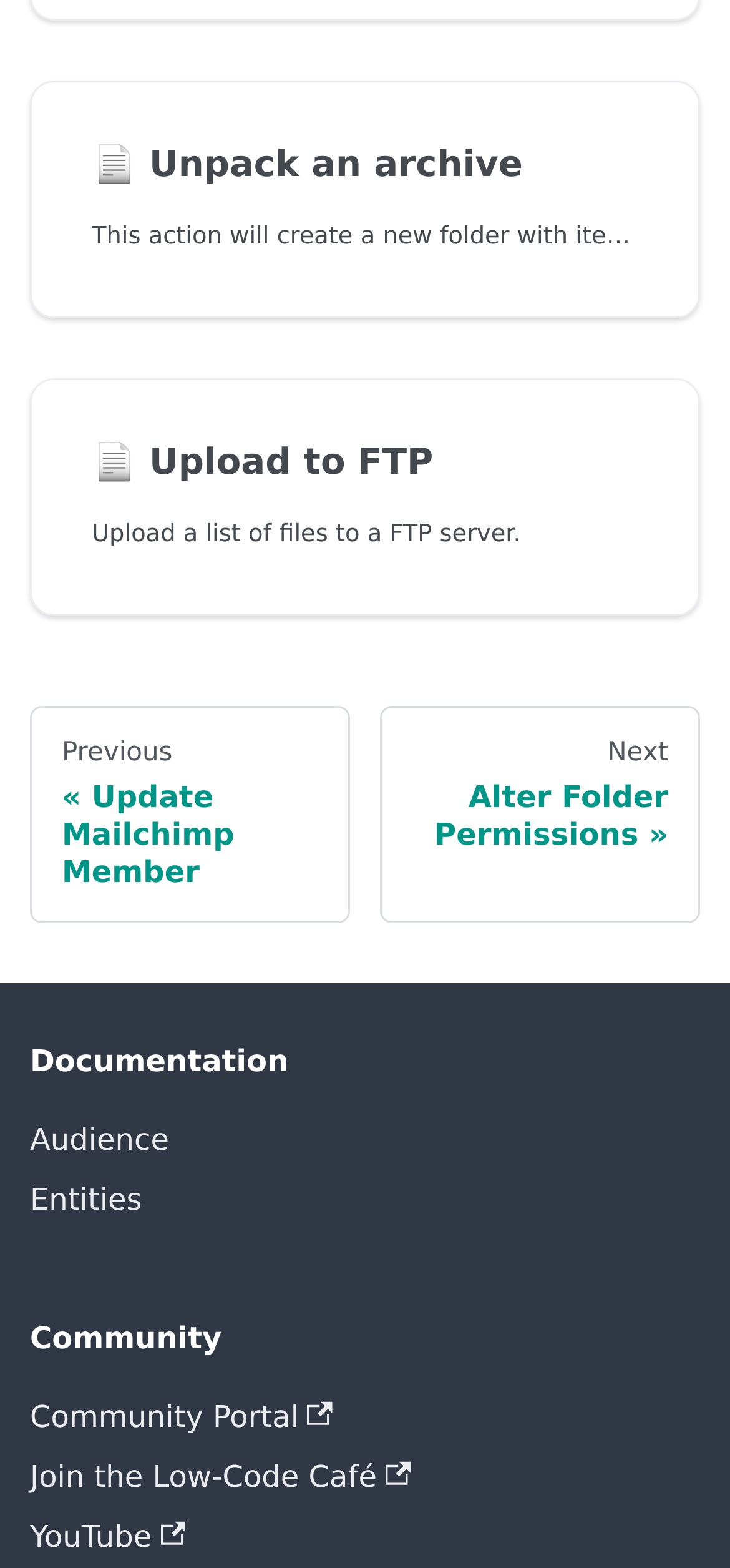Identify the bounding box coordinates for the region to click in order to carry out this instruction: "watch YouTube". Provide the coordinates using four float numbers between 0 and 1, formatted as [left, top, right, bottom].

[0.041, 0.961, 0.959, 0.999]